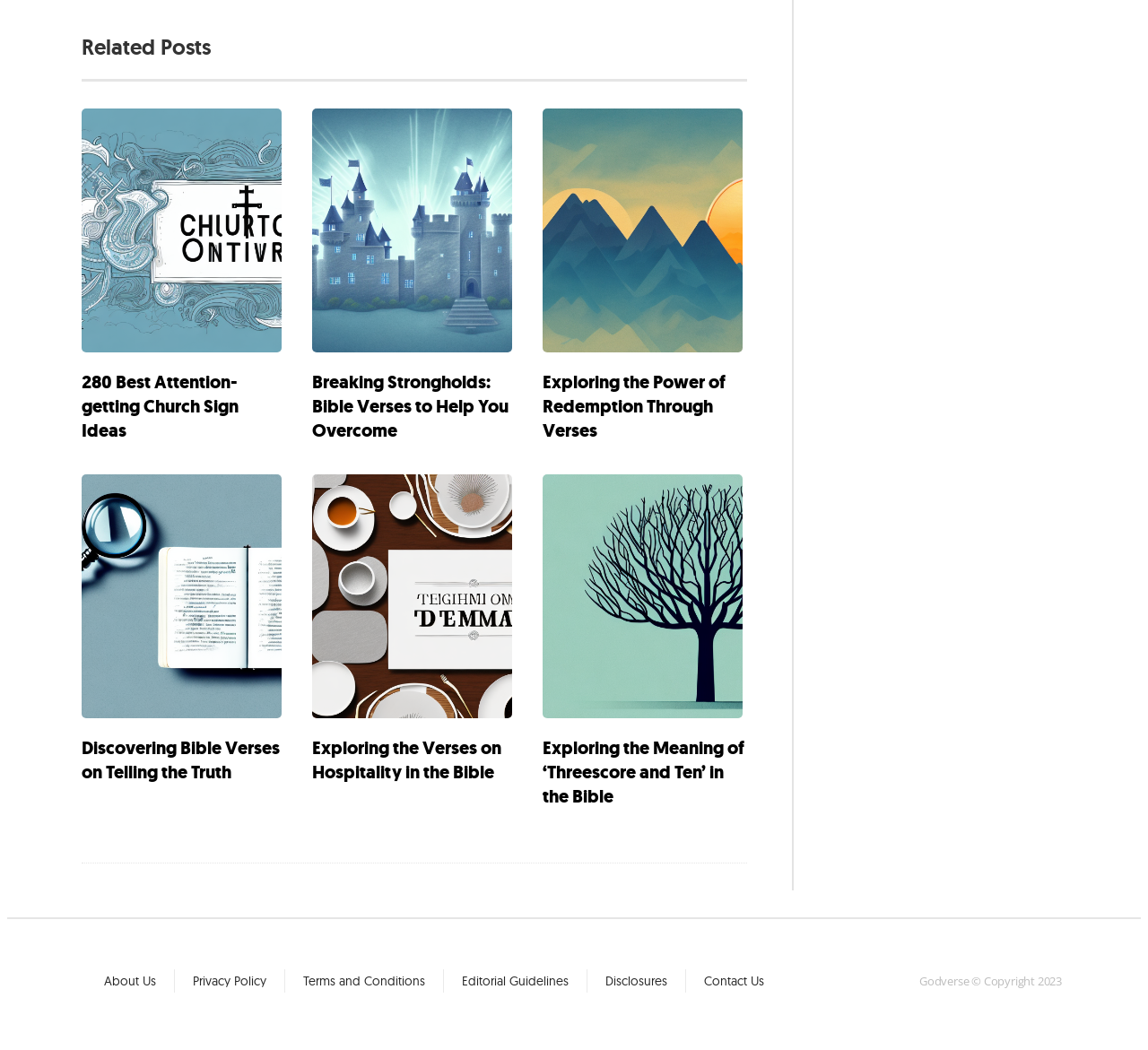How many articles are on this webpage?
Provide a concise answer using a single word or phrase based on the image.

5